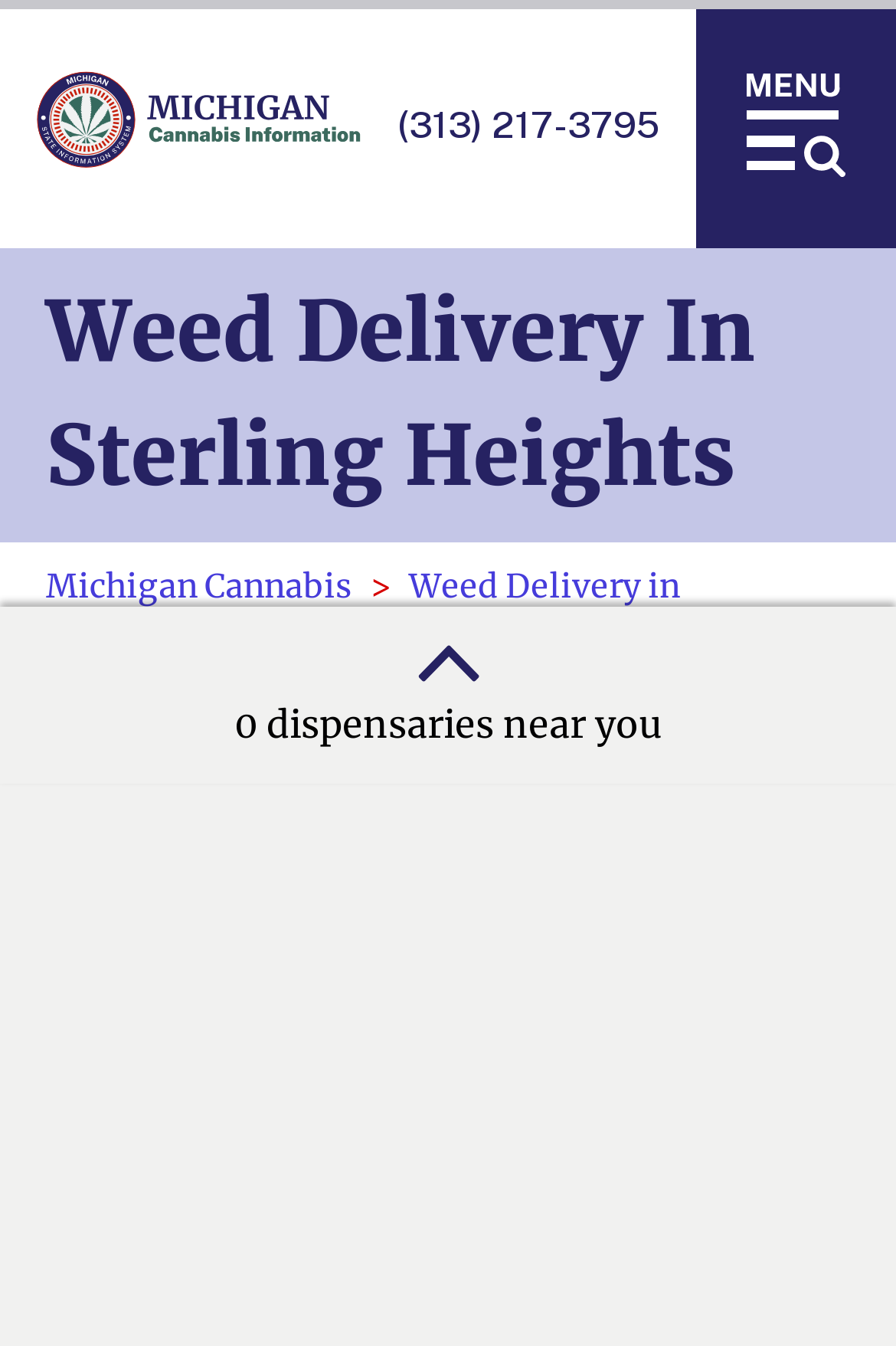What is the name of the portal providing cannabis information?
Please describe in detail the information shown in the image to answer the question.

I found the answer by looking at the link element with the text 'Michigan Cannabis Information Portal' which is located at the top of the webpage and is accompanied by an image with the same text.